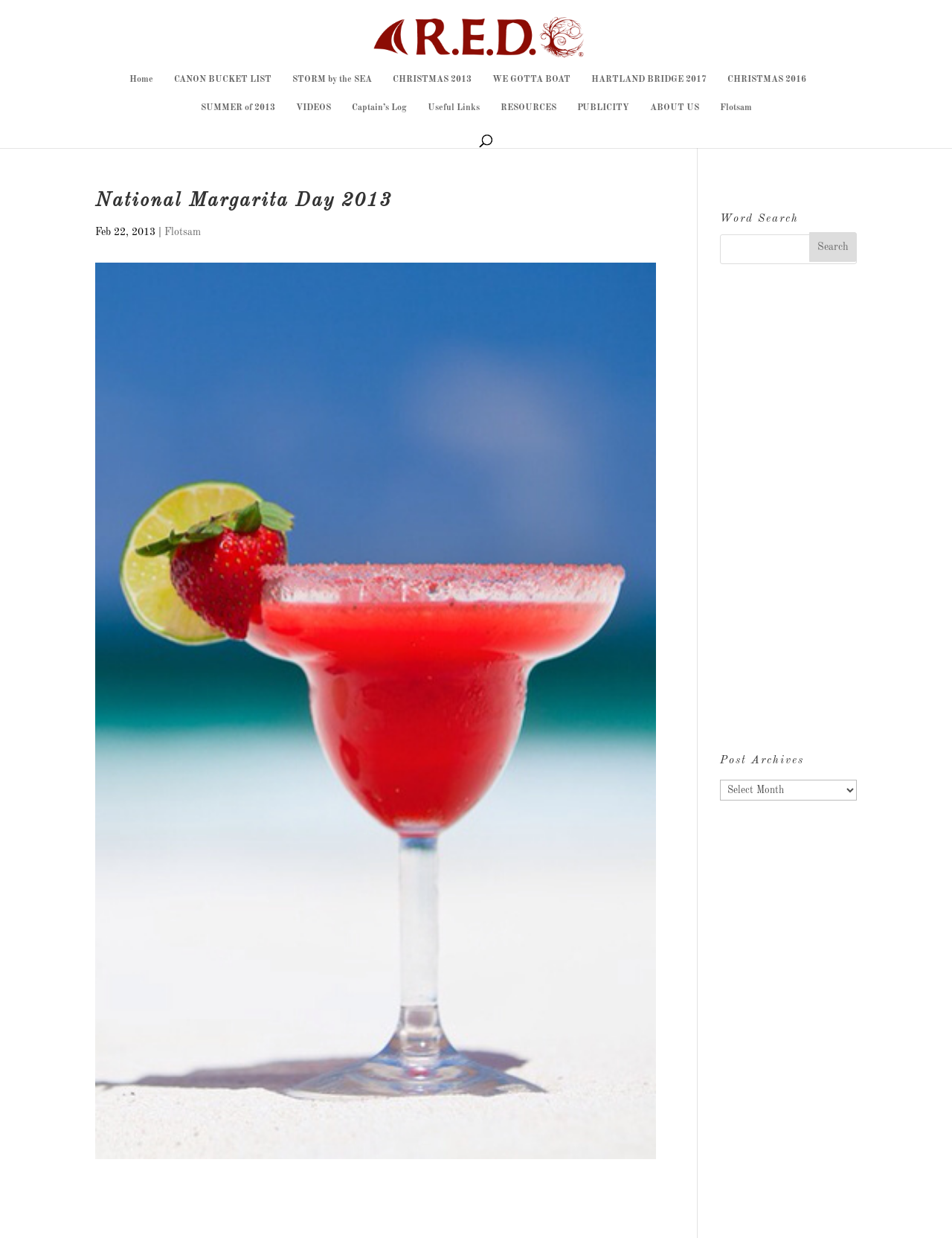Detail the features and information presented on the webpage.

The webpage is about National Margarita Day 2013 on a sailing-themed website called Sailing Red. At the top, there is a logo of Sailing Red, which is an image with a link to the website's homepage. Below the logo, there is a navigation menu with 11 links, including "Home", "CANON BUCKET LIST", "STORM by the SEA", and others, which are evenly spaced and aligned horizontally.

The main content of the webpage is divided into several sections. The first section has a heading "National Margarita Day 2013" and a subheading "Feb 22, 2013". Below the subheading, there is a link to "Flotsam". 

On the right side of the webpage, there is a section with a heading "Word Search" and a search bar with a button labeled "Search". Below the search bar, there is an advertisement iframe.

Further down, there is a section with a heading "Post Archives" and a dropdown combobox with the same label. 

At the bottom of the webpage, there is a small text element with a single whitespace character.